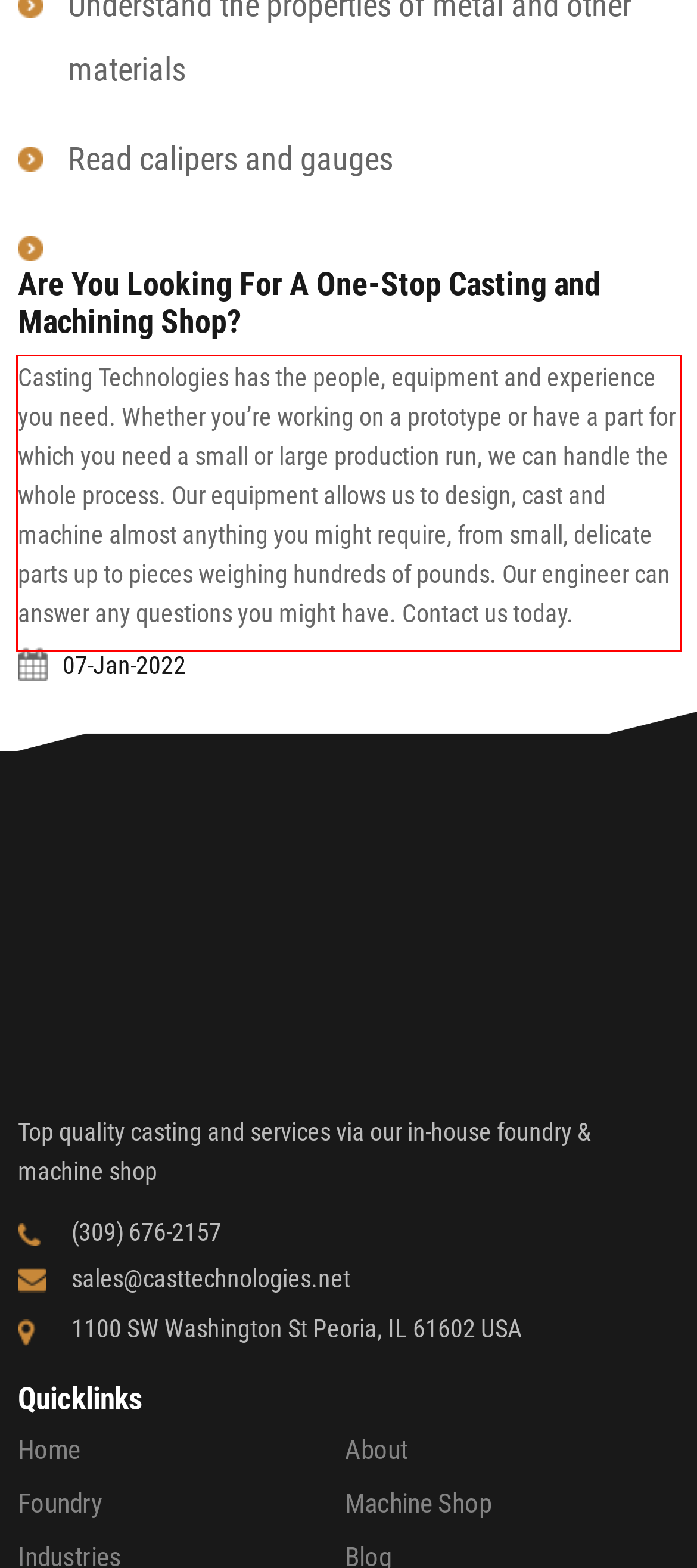Analyze the screenshot of the webpage that features a red bounding box and recognize the text content enclosed within this red bounding box.

Casting Technologies has the people, equipment and experience you need. Whether you’re working on a prototype or have a part for which you need a small or large production run, we can handle the whole process. Our equipment allows us to design, cast and machine almost anything you might require, from small, delicate parts up to pieces weighing hundreds of pounds. Our engineer can answer any questions you might have. Contact us today.